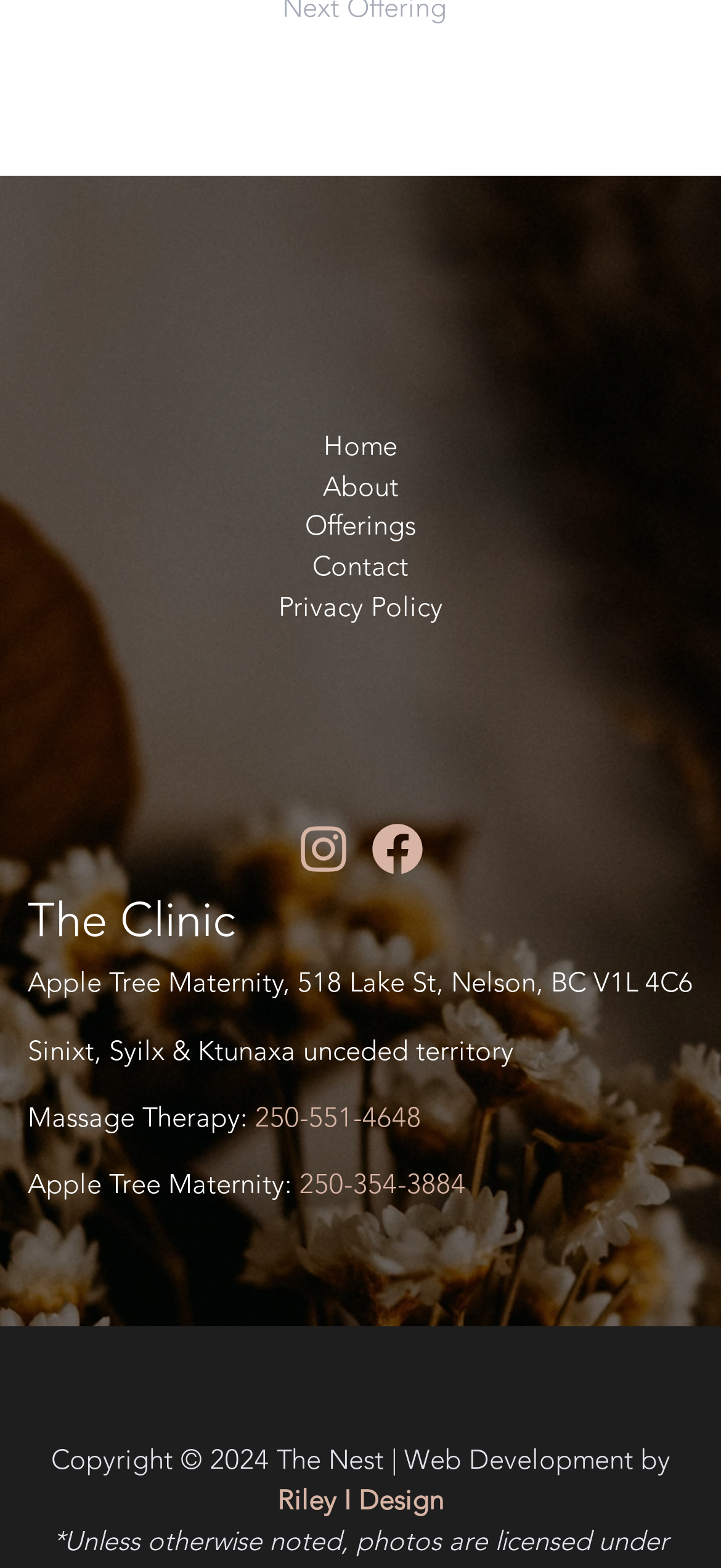Look at the image and write a detailed answer to the question: 
What is the name of the clinic?

I found the answer by looking at the heading element with the text 'The Clinic' at coordinates [0.038, 0.57, 0.962, 0.606]. This suggests that the webpage is about a clinic with this name.